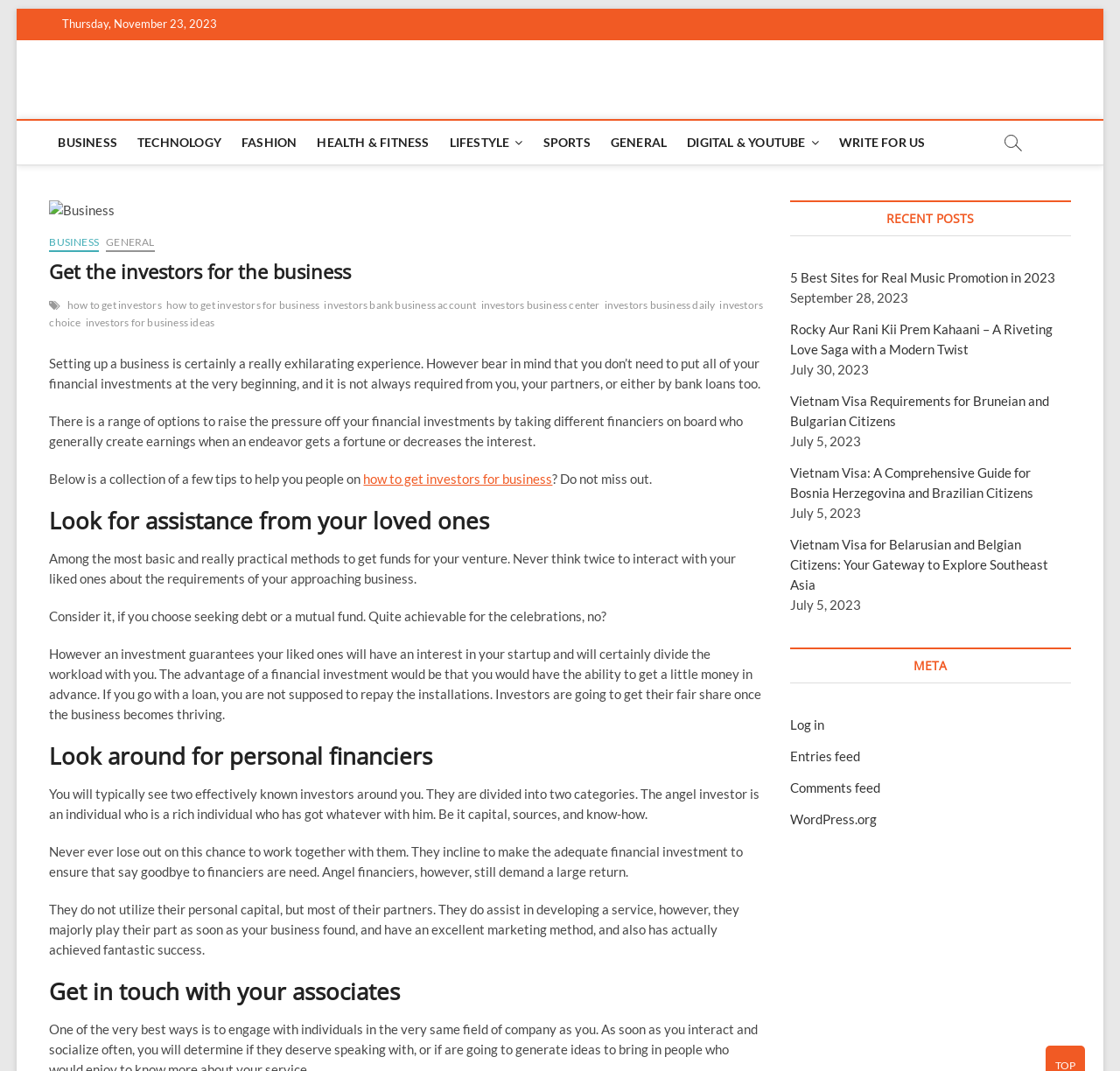Specify the bounding box coordinates of the area to click in order to execute this command: 'Click on the BUSINESS link in the main menu'. The coordinates should consist of four float numbers ranging from 0 to 1, and should be formatted as [left, top, right, bottom].

[0.044, 0.113, 0.113, 0.154]